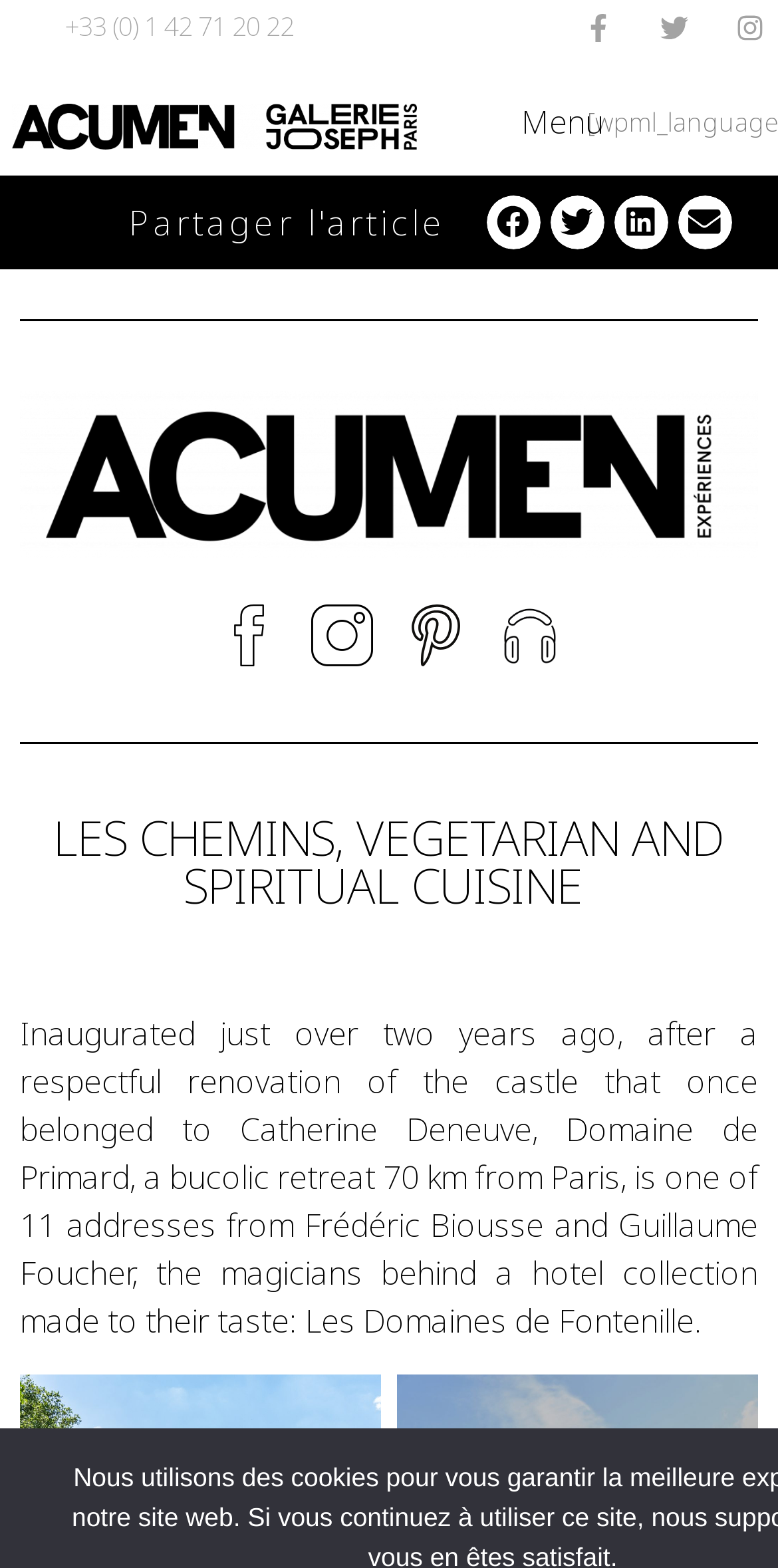How far is the retreat from Paris?
Based on the image content, provide your answer in one word or a short phrase.

70 km